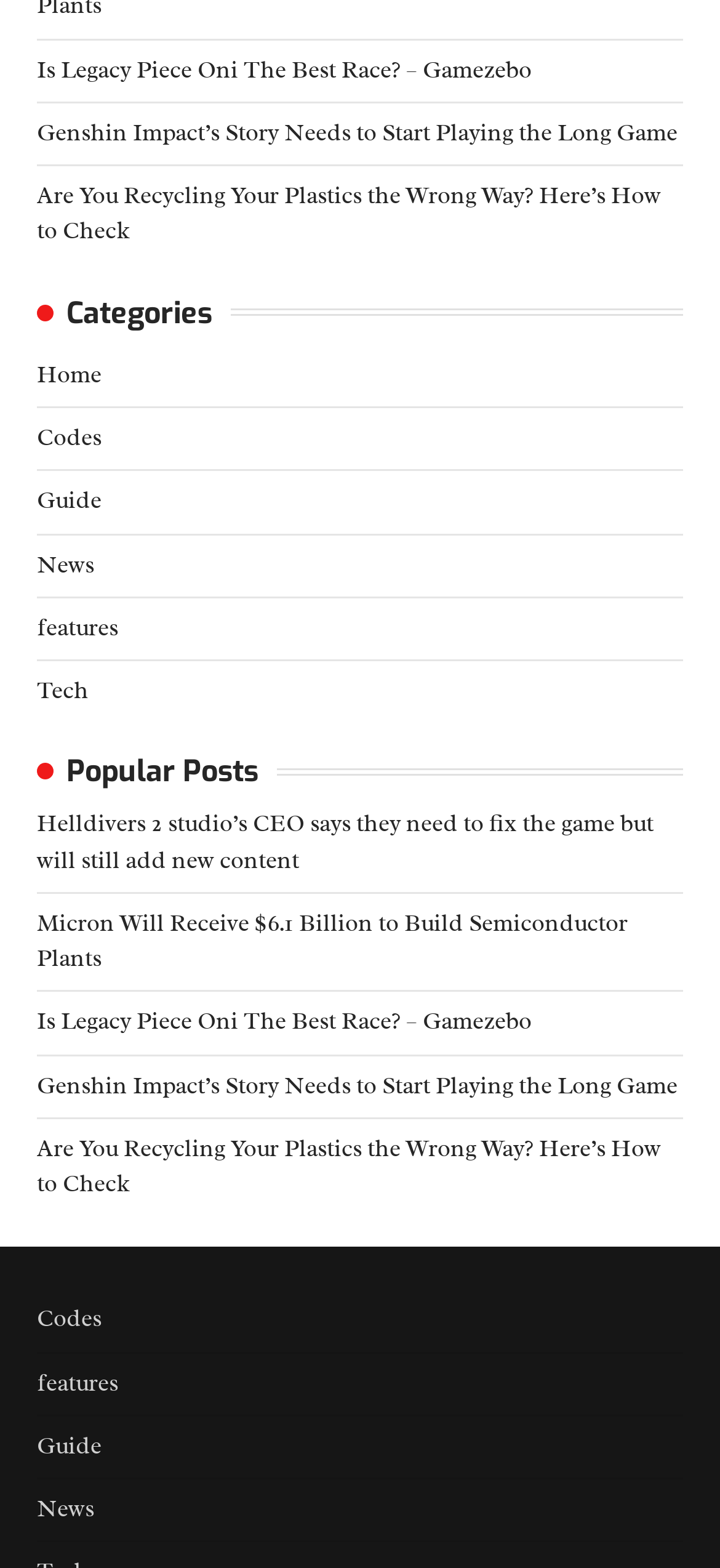Answer in one word or a short phrase: 
What is the title of the first popular post?

Helldivers 2 studio’s CEO says they need to fix the game but will still add new content